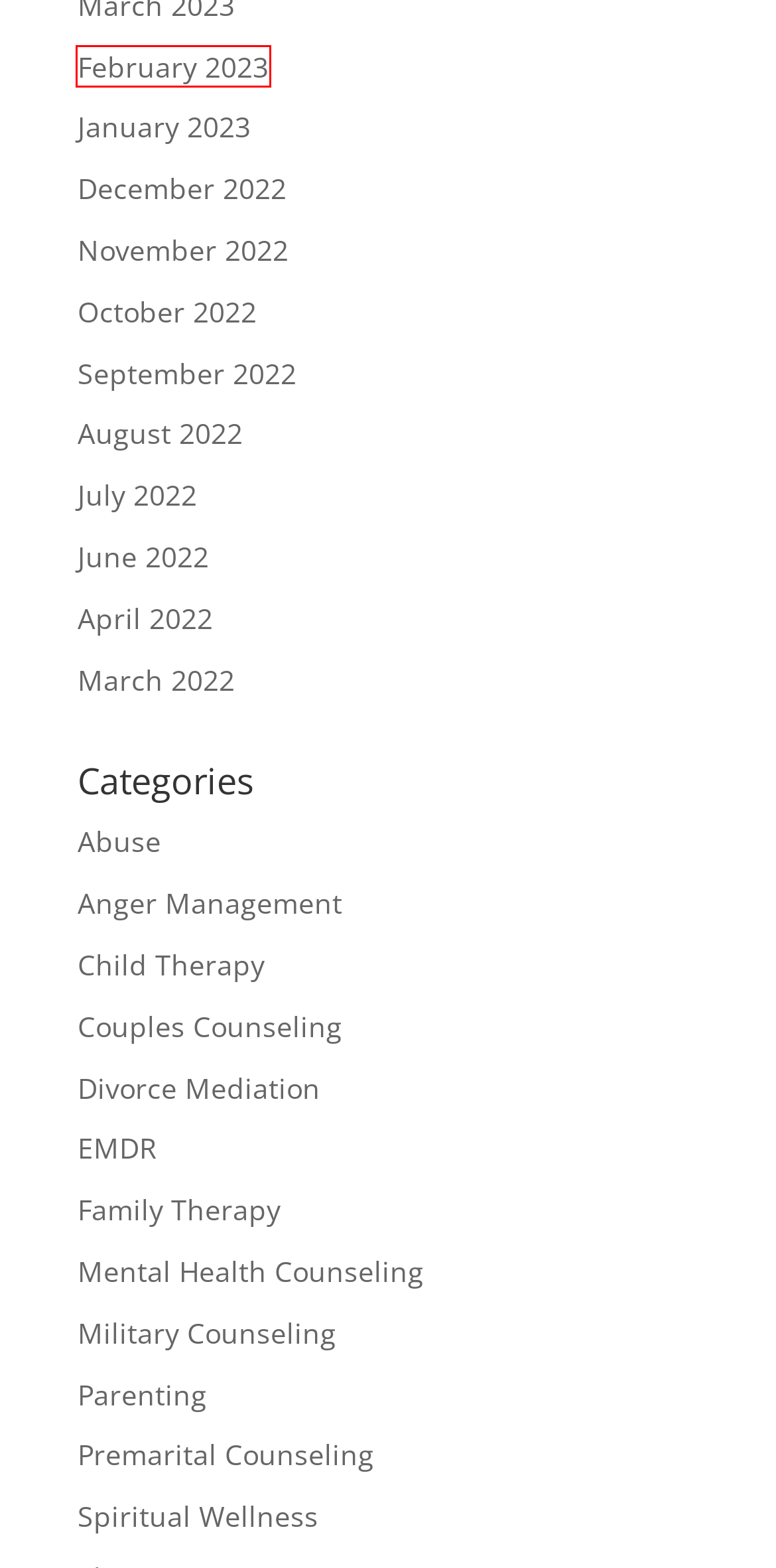Analyze the webpage screenshot with a red bounding box highlighting a UI element. Select the description that best matches the new webpage after clicking the highlighted element. Here are the options:
A. EMDR - Family Strategies Counseling & Mediation
B. February, 2023 - Family Strategies Counseling & Mediation
C. March, 2022 - Family Strategies Counseling & Mediation
D. Parenting - Family Strategies Counseling & Mediation
E. Family Therapy - Family Strategies Counseling & Mediation
F. November, 2022 - Family Strategies Counseling & Mediation
G. September, 2022 - Family Strategies Counseling & Mediation
H. Child Therapy - Family Strategies Counseling & Mediation

B